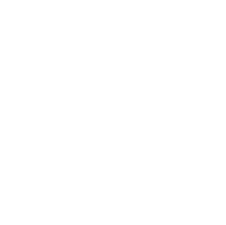Paint a vivid picture with your description of the image.

The image features a minimalist icon representing the Polish language, indicated by the letters "pl_PL." It is likely a visual element used in the context of language selection or localization on a website, suggesting that users can choose to view content in Polish. The design is simple yet effective, typically associated with language or region-specific settings. This icon may be part of a broader interface, enhancing accessibility for Polish-speaking users by allowing them to navigate the site in their preferred language.